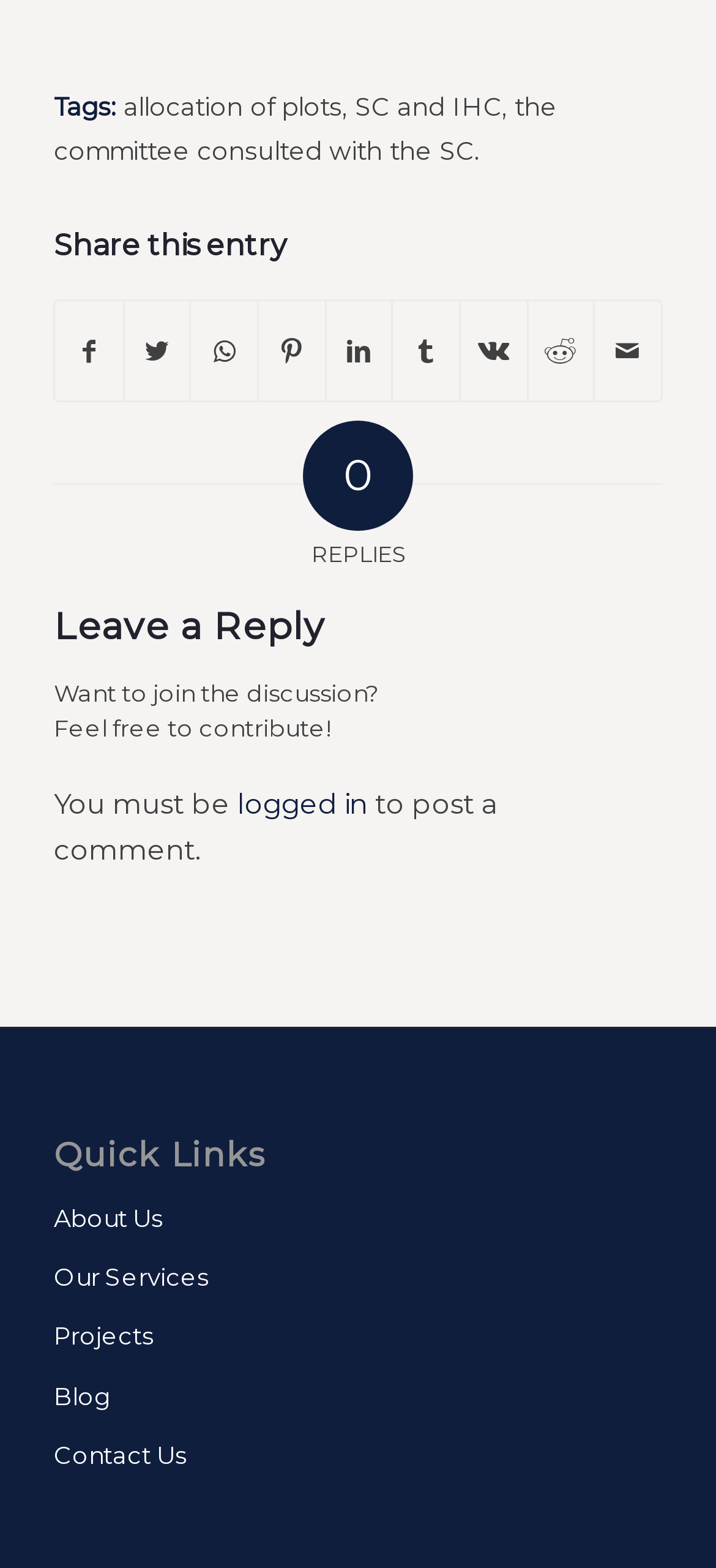What is required to post a comment?
Please respond to the question with a detailed and informative answer.

The text 'You must be logged in to post a comment.' indicates that a user needs to be logged in to post a comment on the webpage.